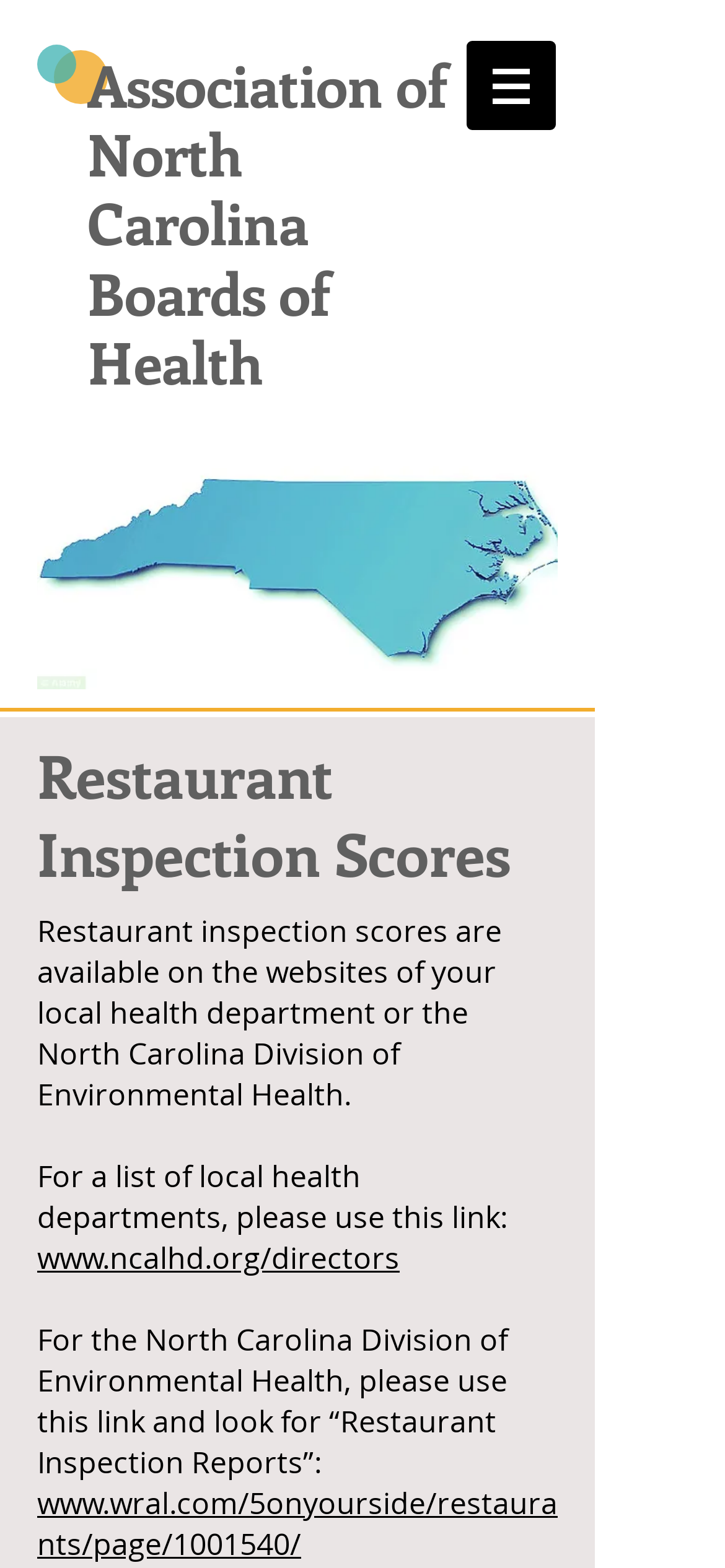What is the URL for the North Carolina Division of Environmental Health?
Answer with a single word or phrase, using the screenshot for reference.

www.wral.com/5onyourside/restaurants/page/1001540/